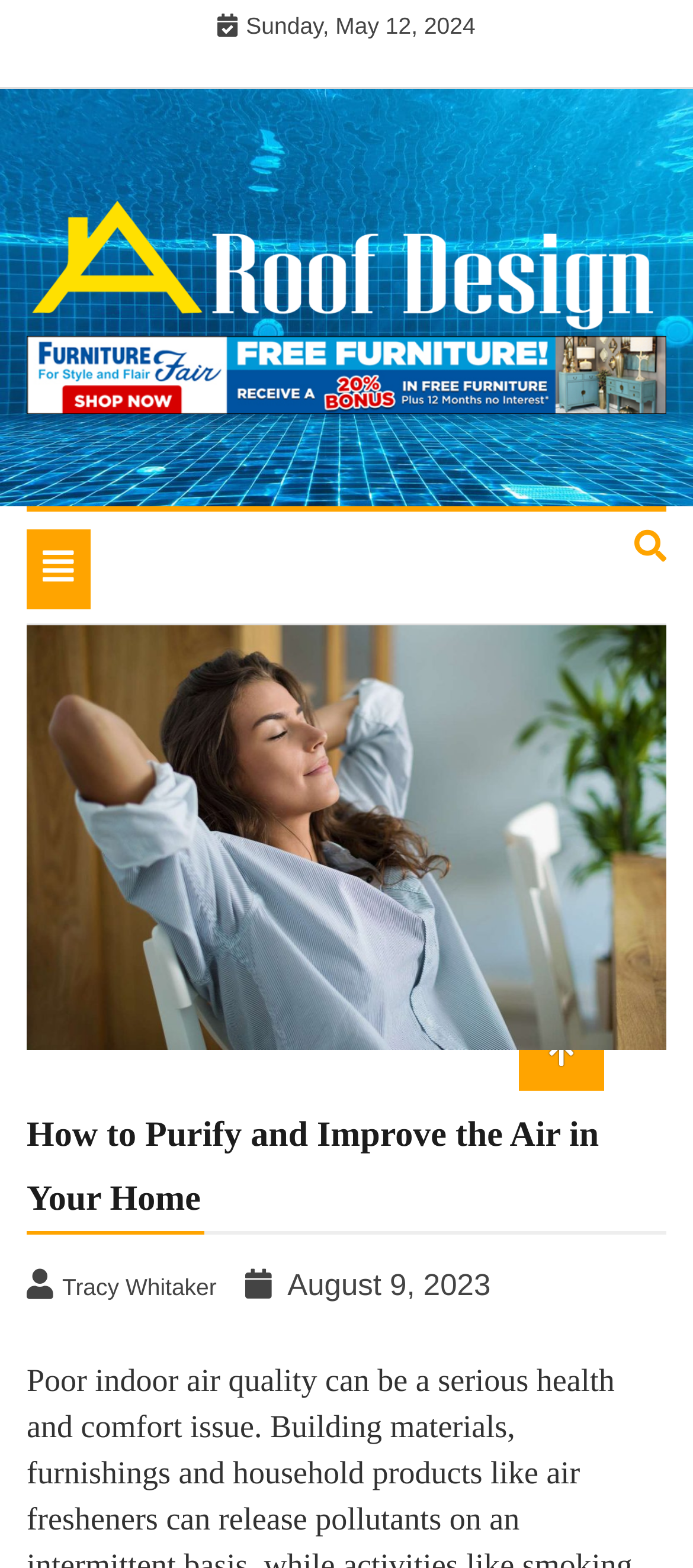Please respond to the question using a single word or phrase:
Is there a button to toggle navigation?

Yes